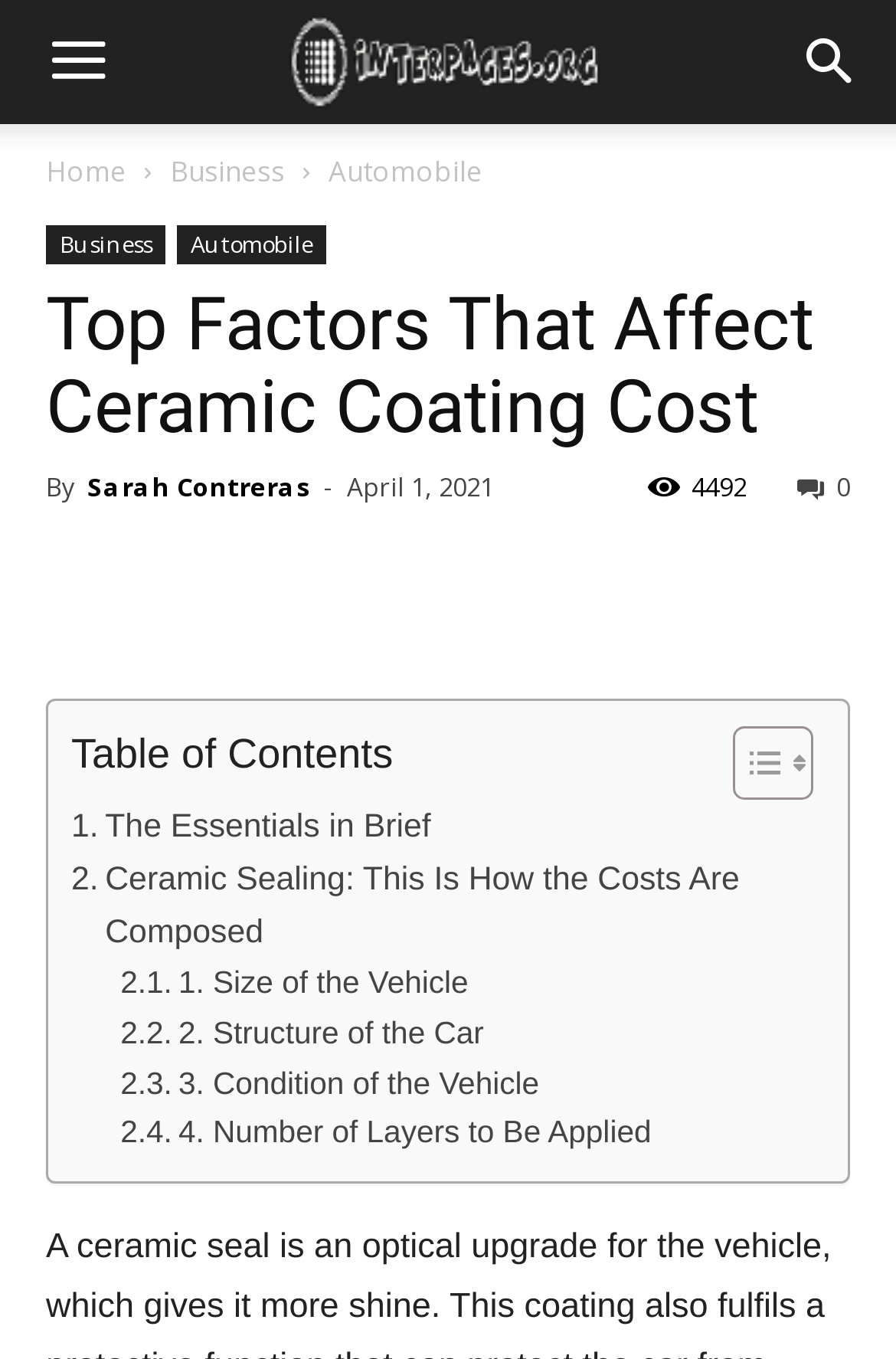Please identify the bounding box coordinates of the area I need to click to accomplish the following instruction: "Click the 'Home' link".

[0.051, 0.112, 0.141, 0.14]